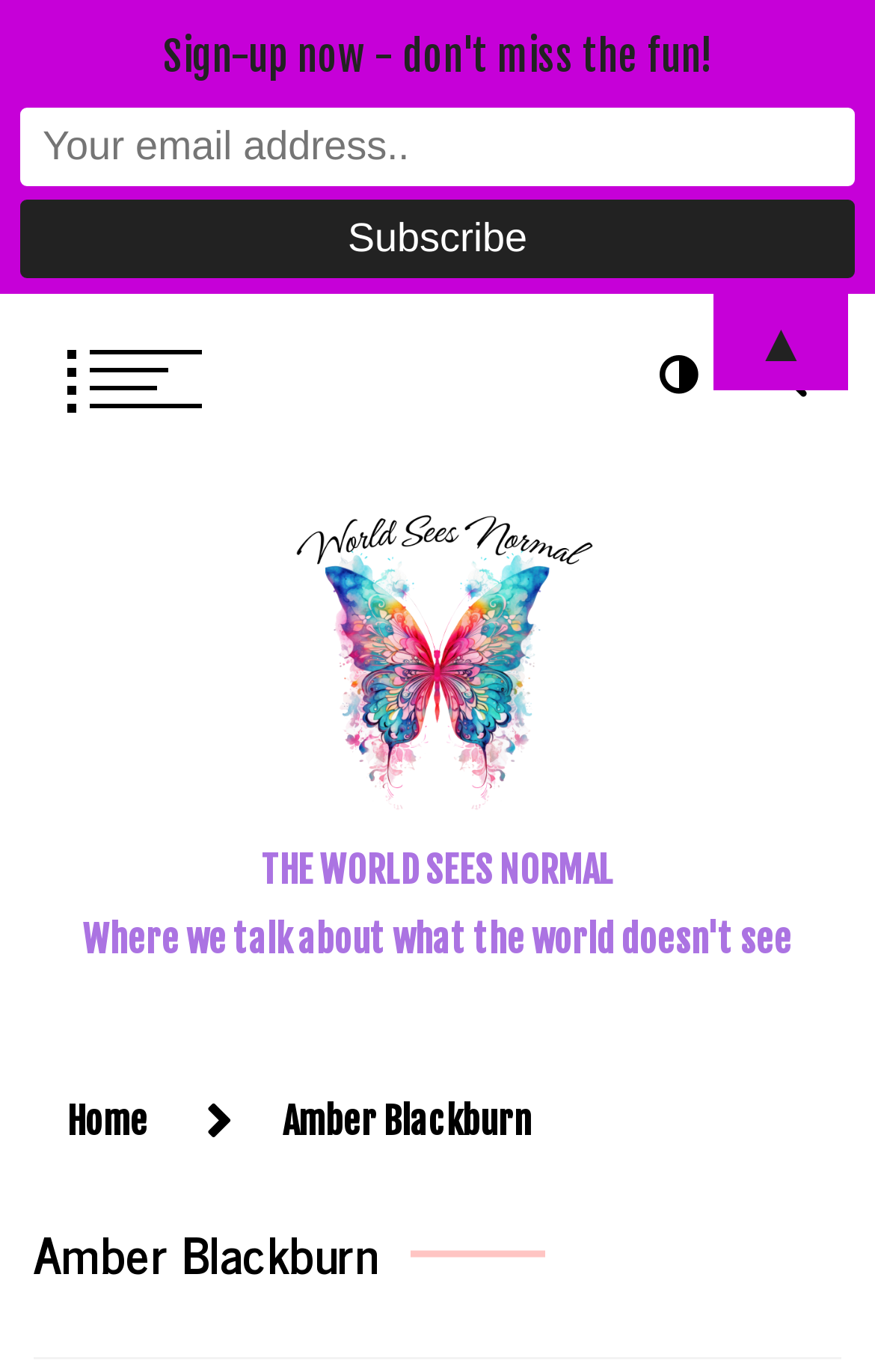What is the purpose of the button with a star icon?
Using the visual information, reply with a single word or short phrase.

Subscribe